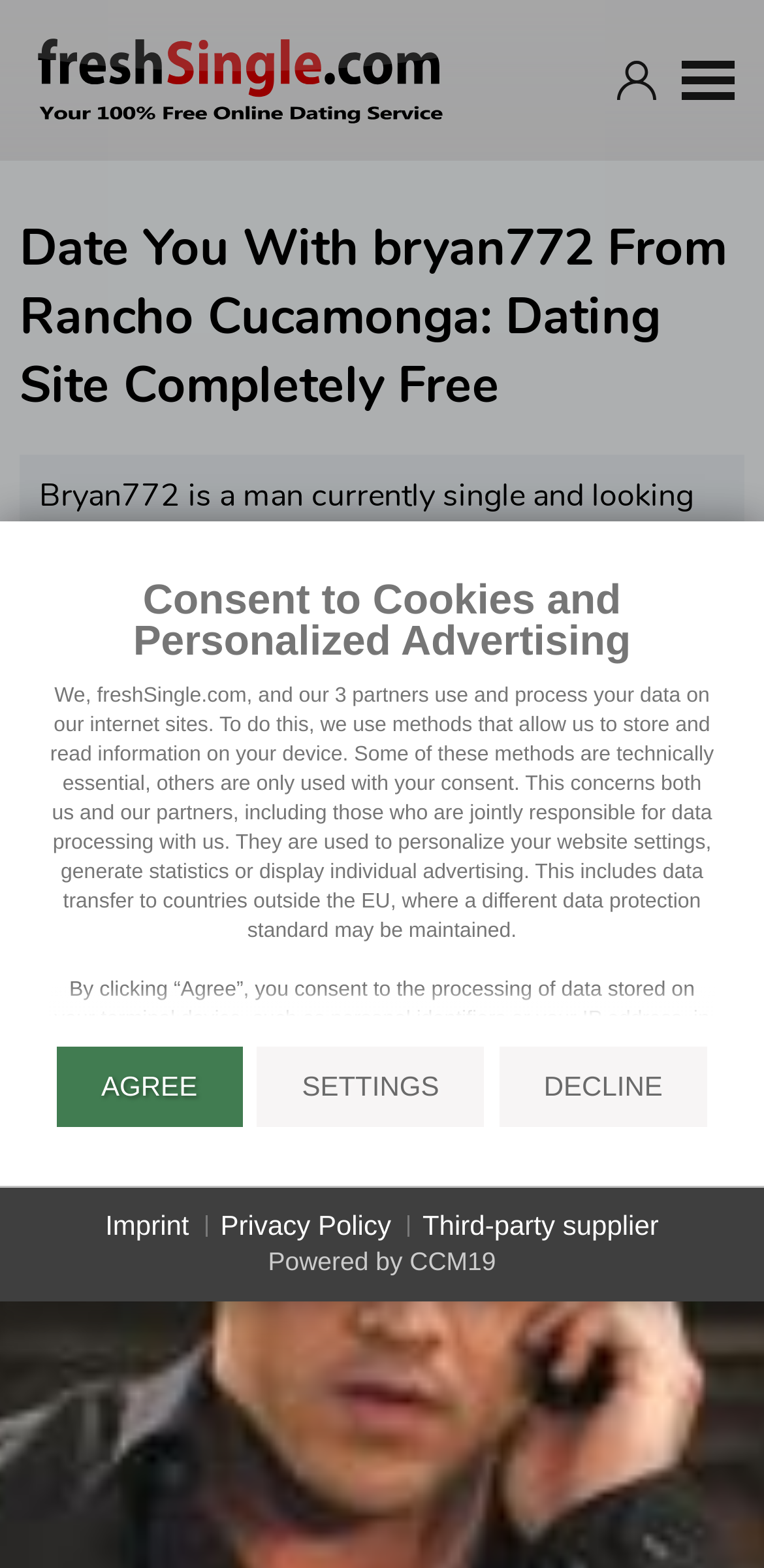What is the main heading displayed on the webpage? Please provide the text.

Date You With bryan772 From Rancho Cucamonga: Dating Site Completely Free